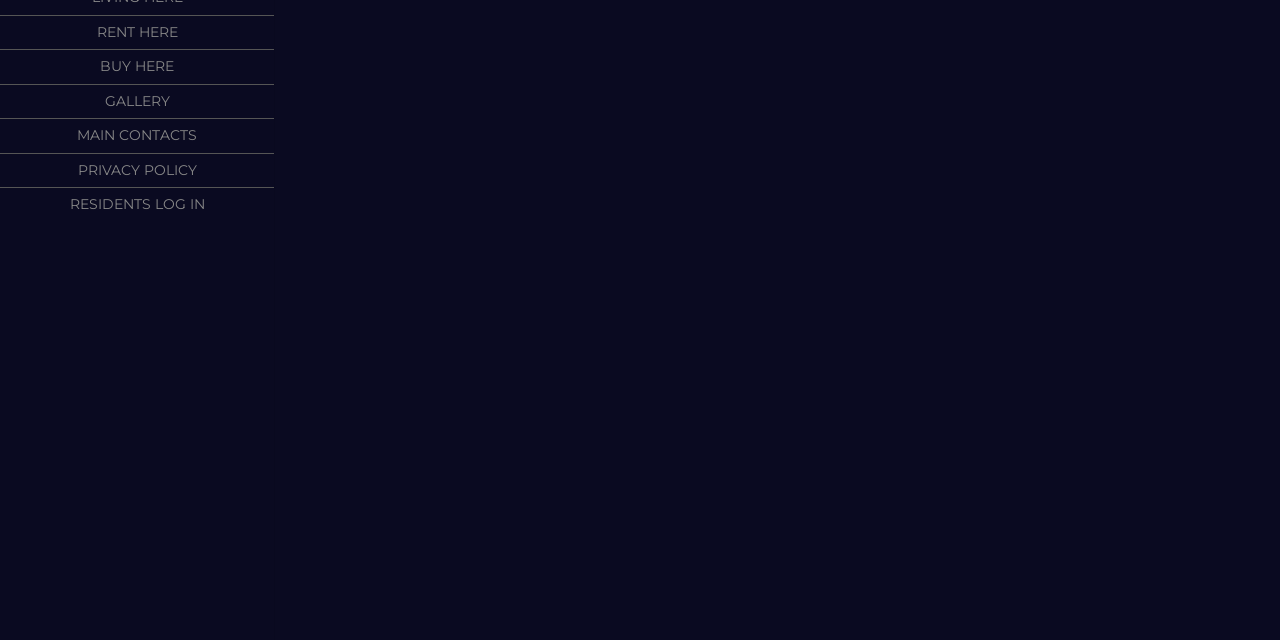Calculate the bounding box coordinates of the UI element given the description: "Privacy Policy".

[0.061, 0.24, 0.154, 0.293]